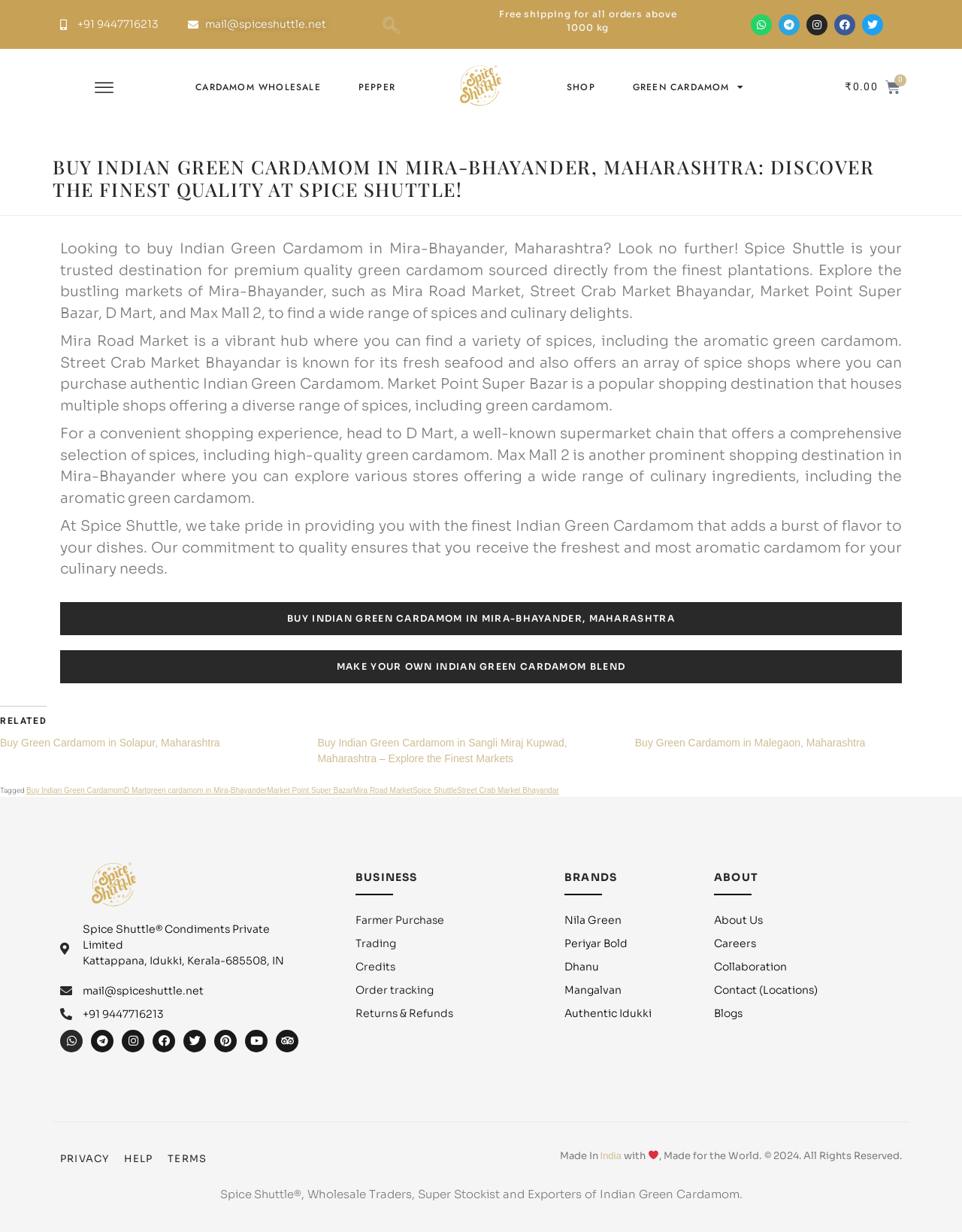Identify the main title of the webpage and generate its text content.

BUY INDIAN GREEN CARDAMOM IN MIRA-BHAYANDER, MAHARASHTRA: DISCOVER THE FINEST QUALITY AT SPICE SHUTTLE!